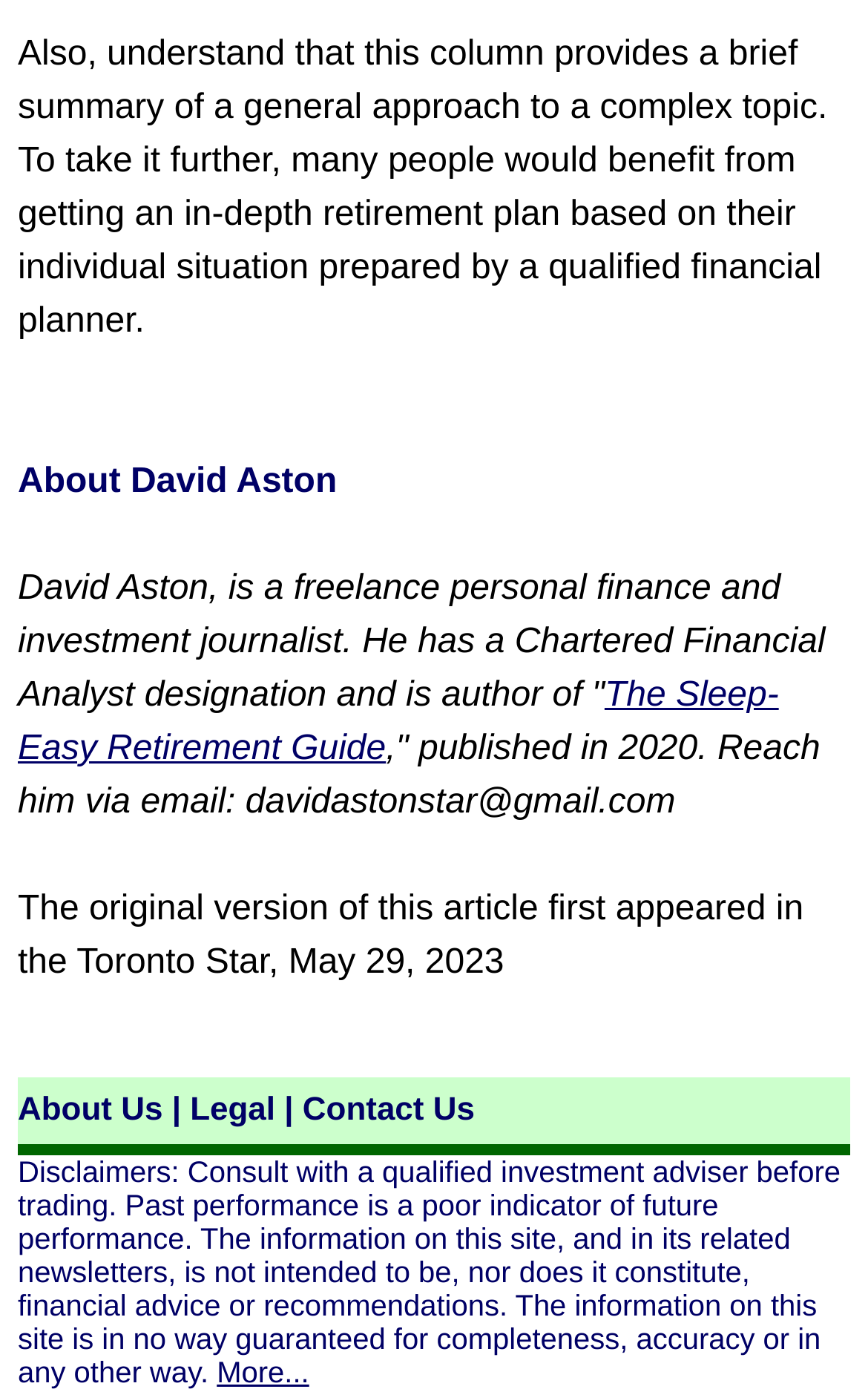Highlight the bounding box of the UI element that corresponds to this description: "The Sleep-Easy Retirement Guide".

[0.021, 0.487, 0.897, 0.553]